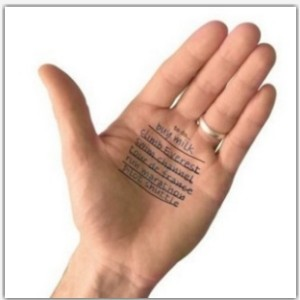What is the purpose of the written text?
Utilize the image to construct a detailed and well-explained answer.

The text appears to be a list, likely representing various items or reminders, with a clear emphasis on readability, suggesting that the purpose of the written text is to serve as a reminder or a to-do list for the individual.